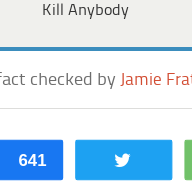Could you please study the image and provide a detailed answer to the question:
How many social media sharing buttons are displayed?

The image shows social media sharing icons for Twitter, Facebook, and other platforms, indicating that there are at least three social media sharing buttons displayed.